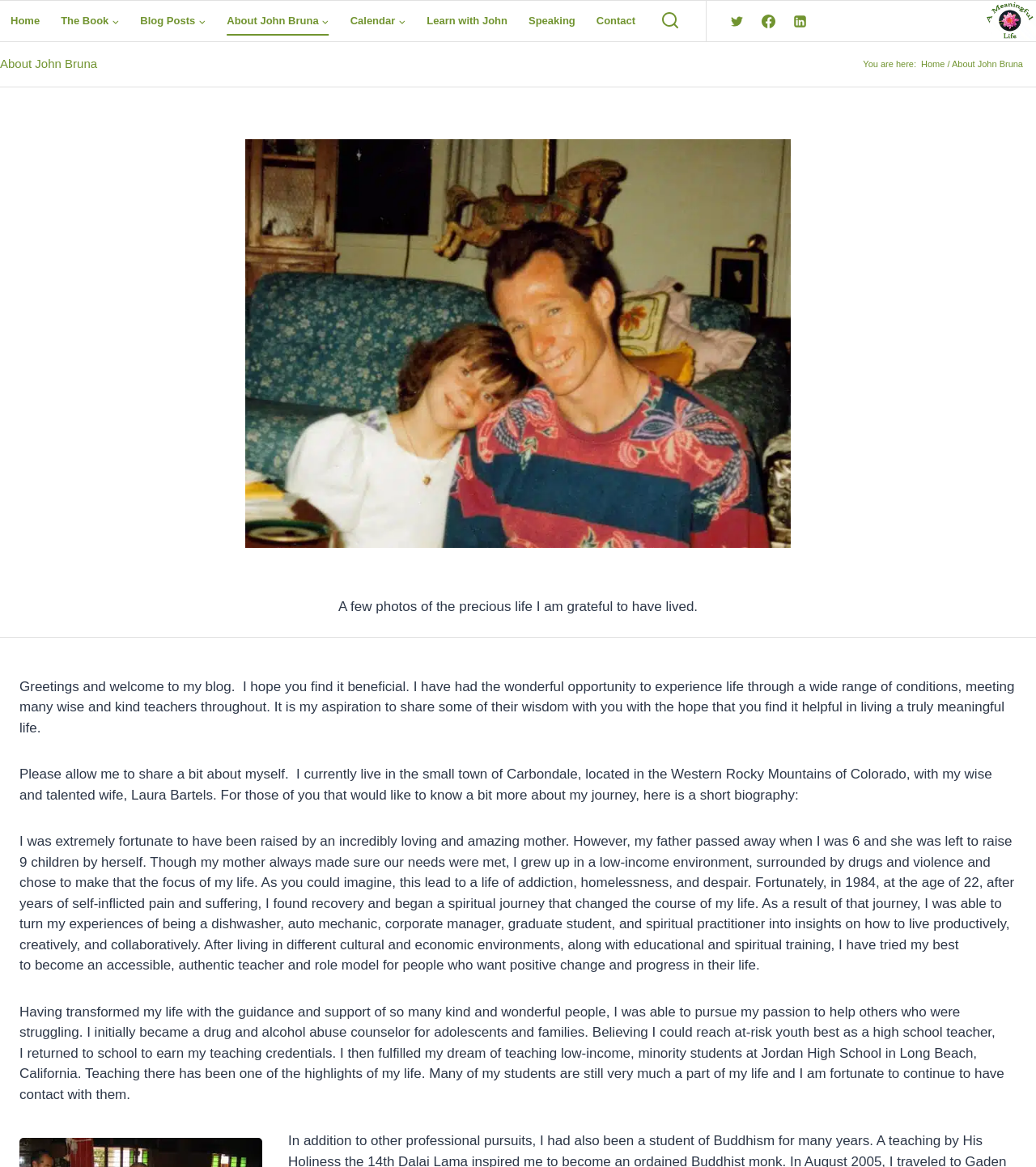Please determine the bounding box coordinates of the area that needs to be clicked to complete this task: 'View bug details'. The coordinates must be four float numbers between 0 and 1, formatted as [left, top, right, bottom].

None